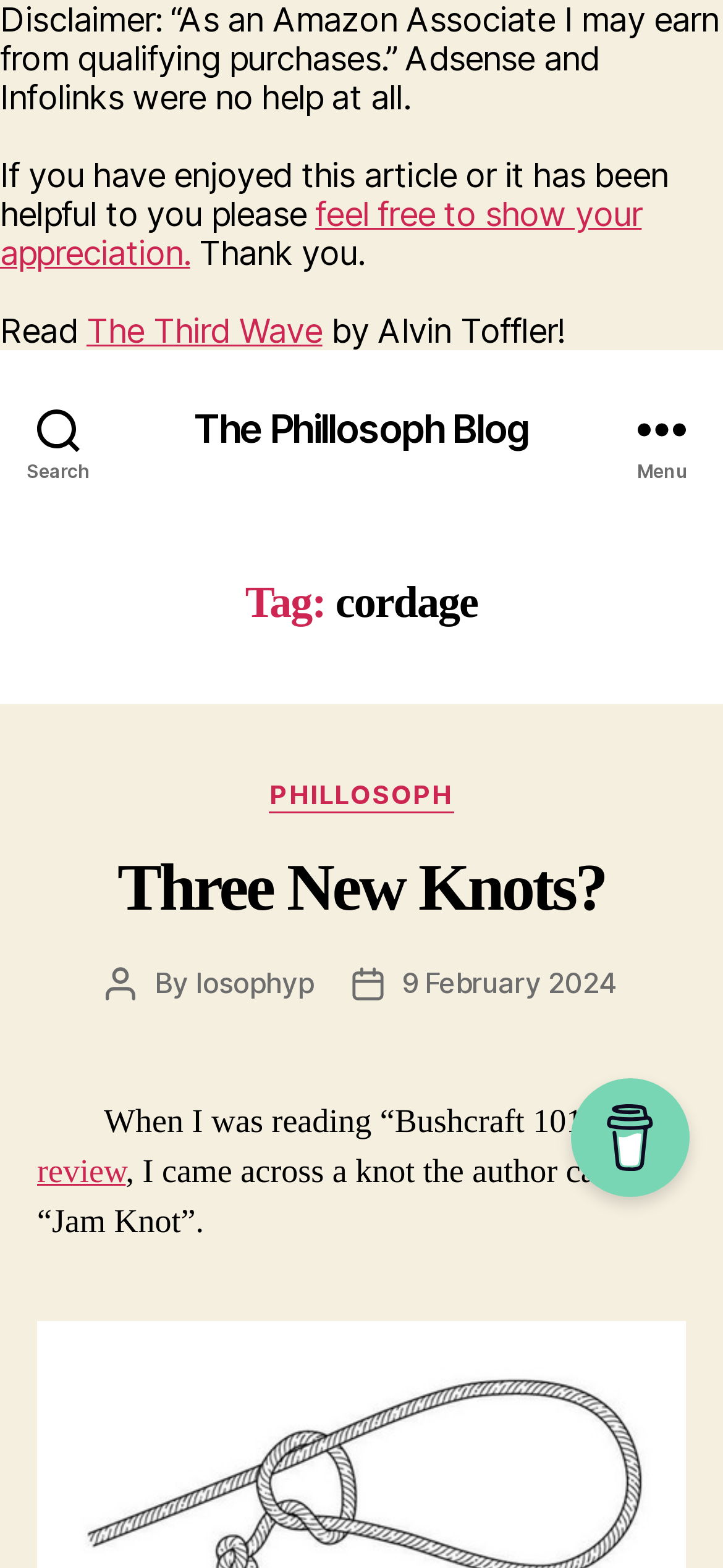Give the bounding box coordinates for the element described as: "Terms of Use".

None